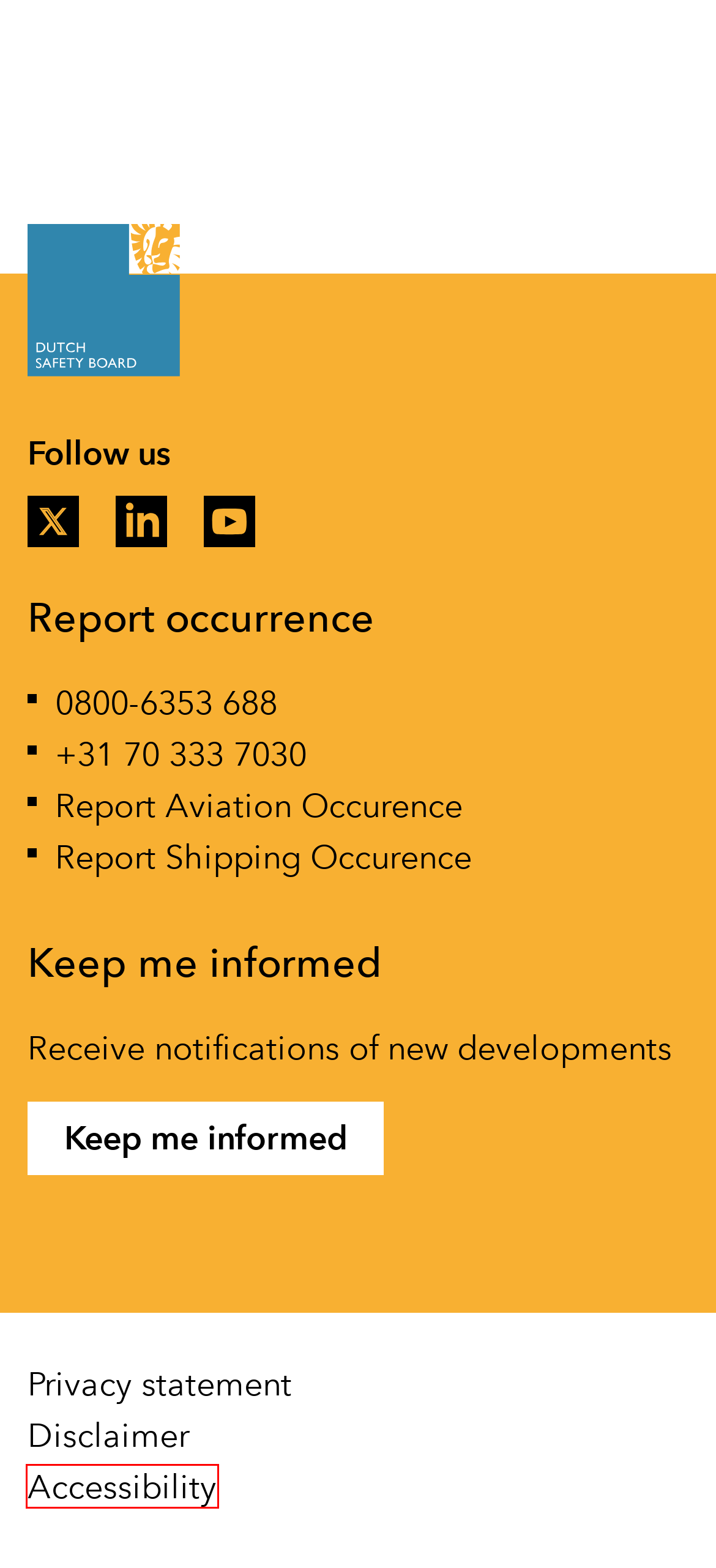Analyze the webpage screenshot with a red bounding box highlighting a UI element. Select the description that best matches the new webpage after clicking the highlighted element. Here are the options:
A. Privacy statement - ovv
B. About the Dutch Safety Board - ovv
C. Accessibility - ovv
D. Keep me informed - ovv
E. Construction and fire - ovv
F. Home - ovv
G. Disclaimer - ovv
H. News - ovv

C